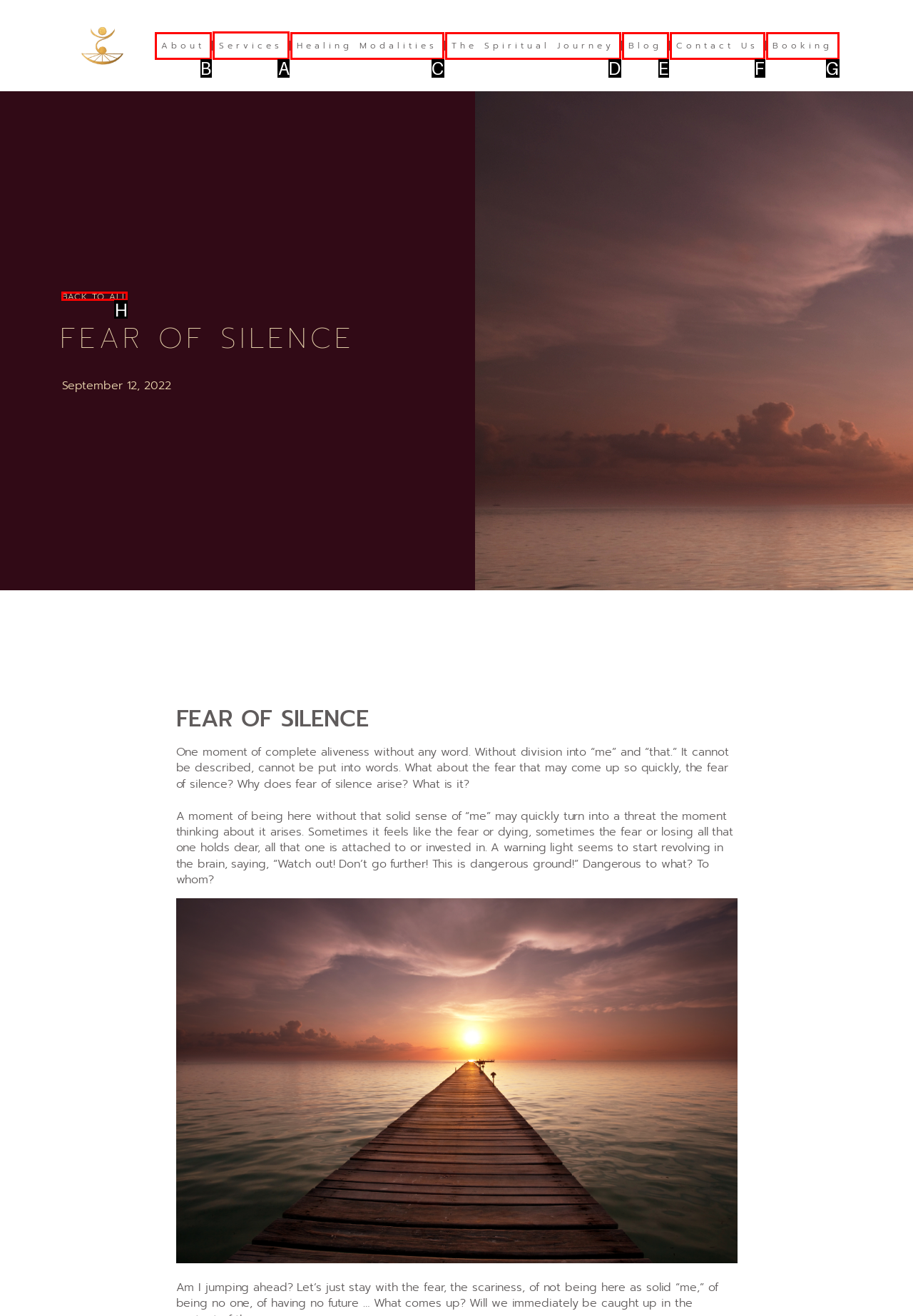Identify the letter of the UI element needed to carry out the task: View Contact information
Reply with the letter of the chosen option.

None